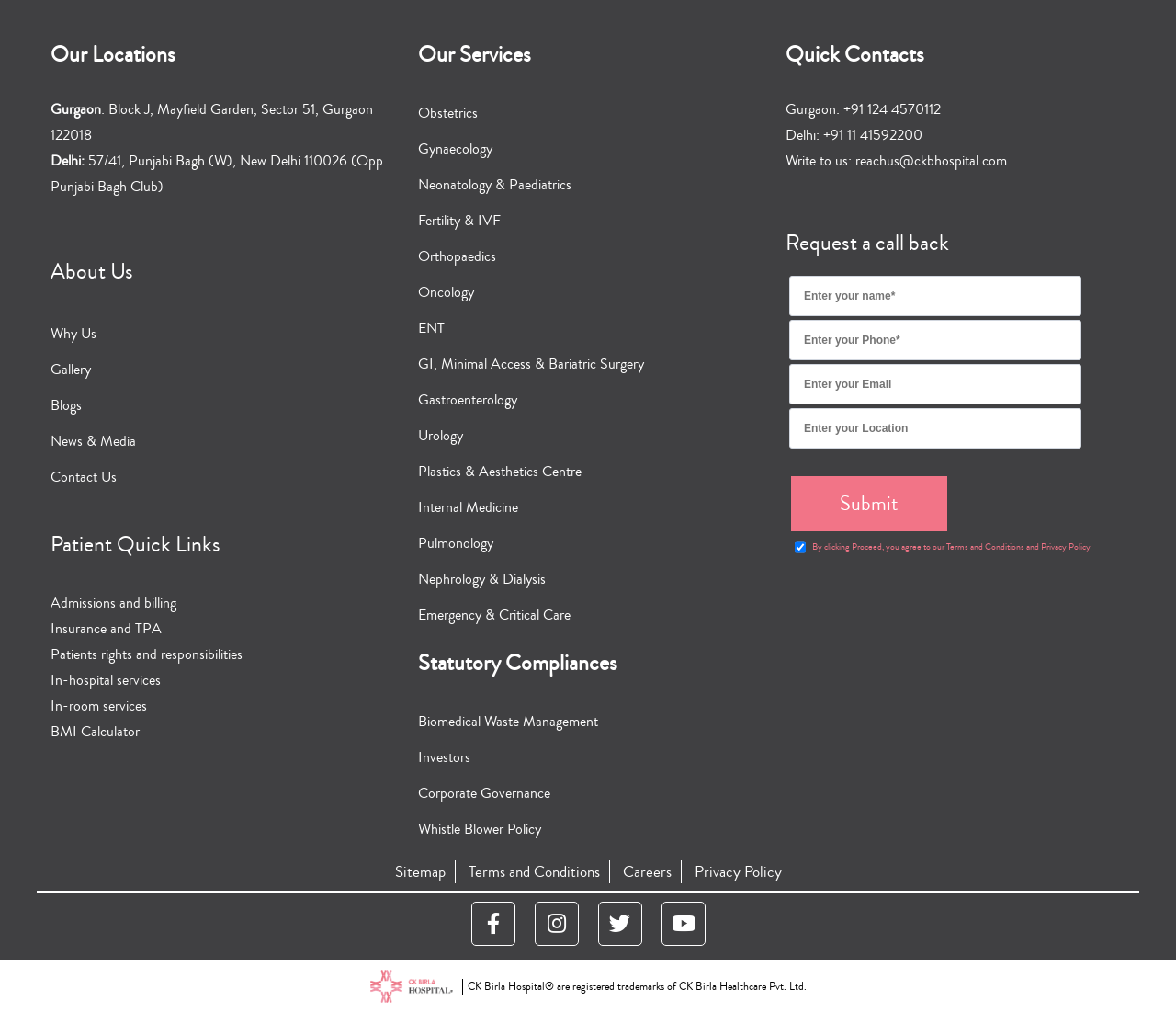Given the element description Careers, identify the bounding box coordinates for the UI element on the webpage screenshot. The format should be (top-left x, top-left y, bottom-right x, bottom-right y), with values between 0 and 1.

[0.521, 0.85, 0.579, 0.873]